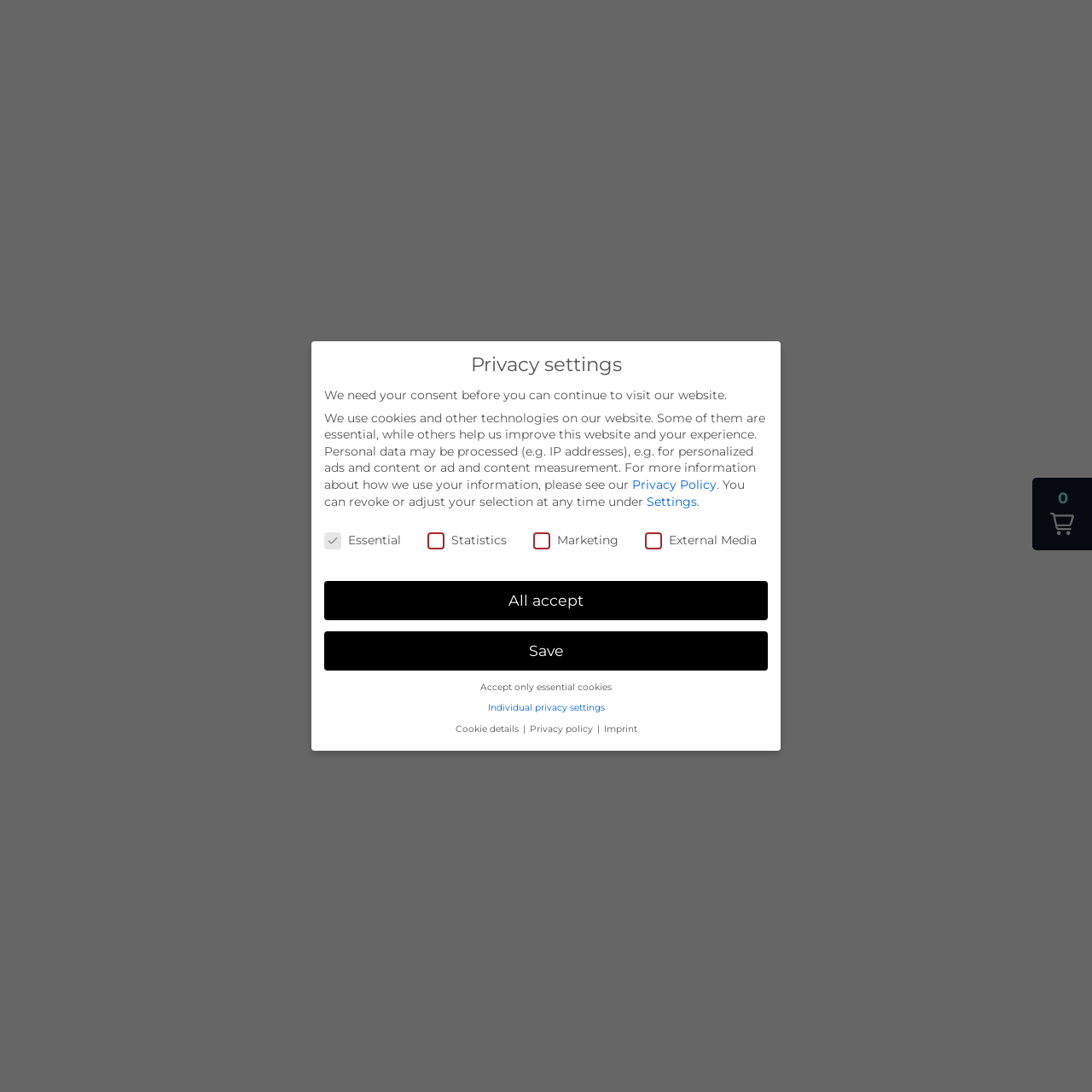Please determine the bounding box coordinates for the UI element described here. Use the format (top-left x, top-left y, bottom-right x, bottom-right y) with values bounded between 0 and 1: All accept

[0.297, 0.835, 0.384, 0.866]